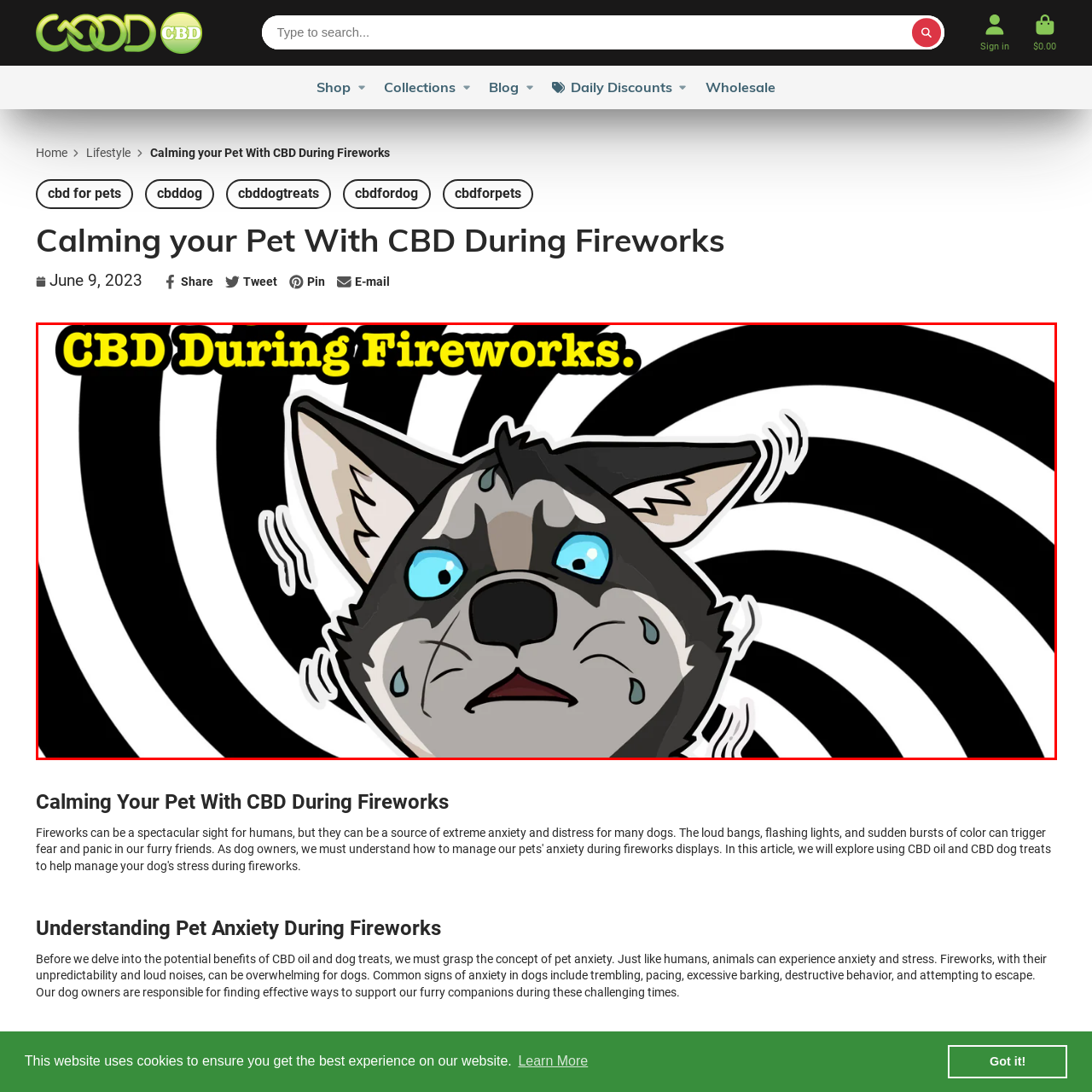What is the background pattern of the image?
Check the image enclosed by the red bounding box and reply to the question using a single word or phrase.

Black-and-white swirling